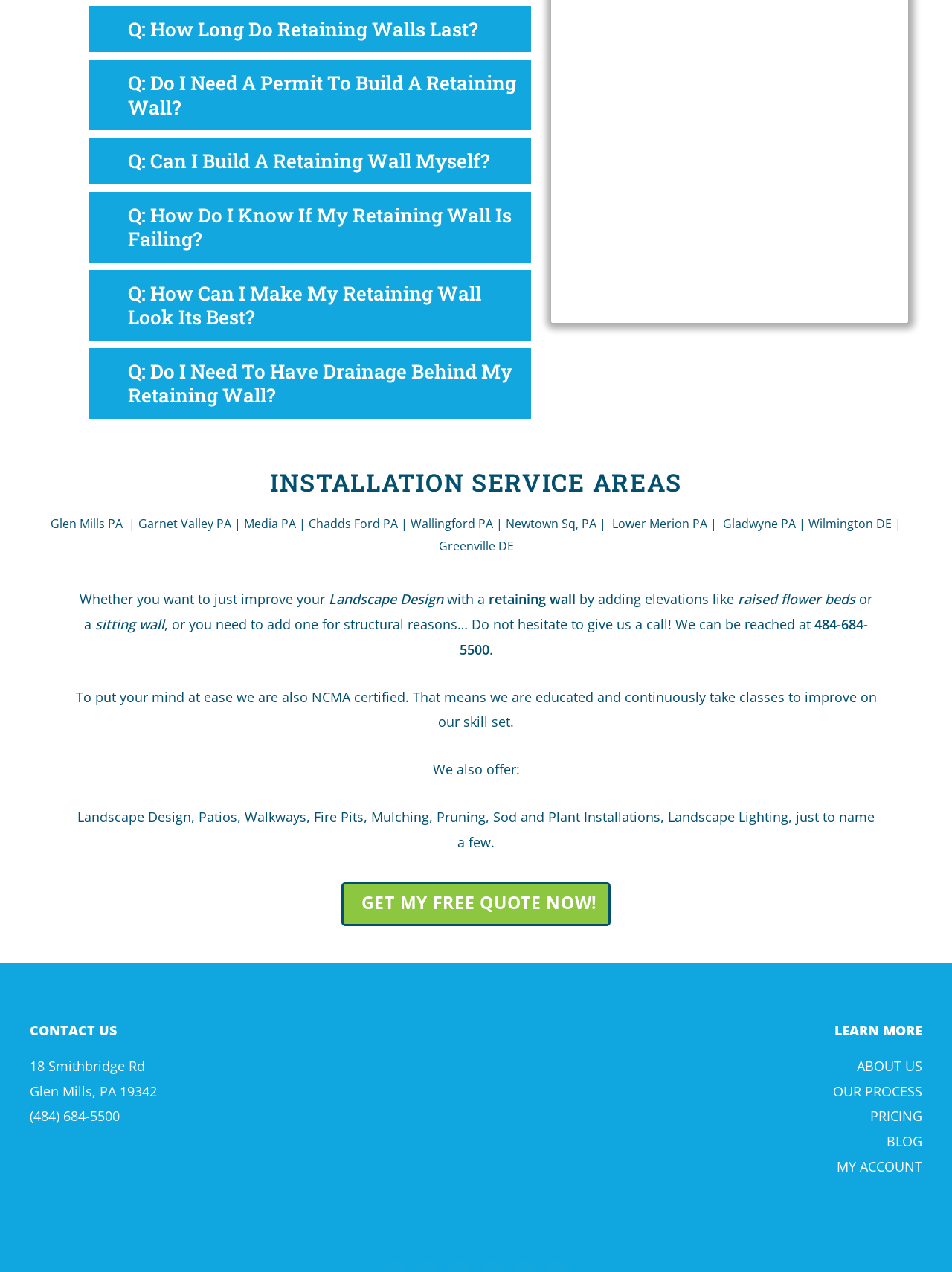What is the name of the company?
Look at the image and provide a short answer using one word or a phrase.

ScapeWorx